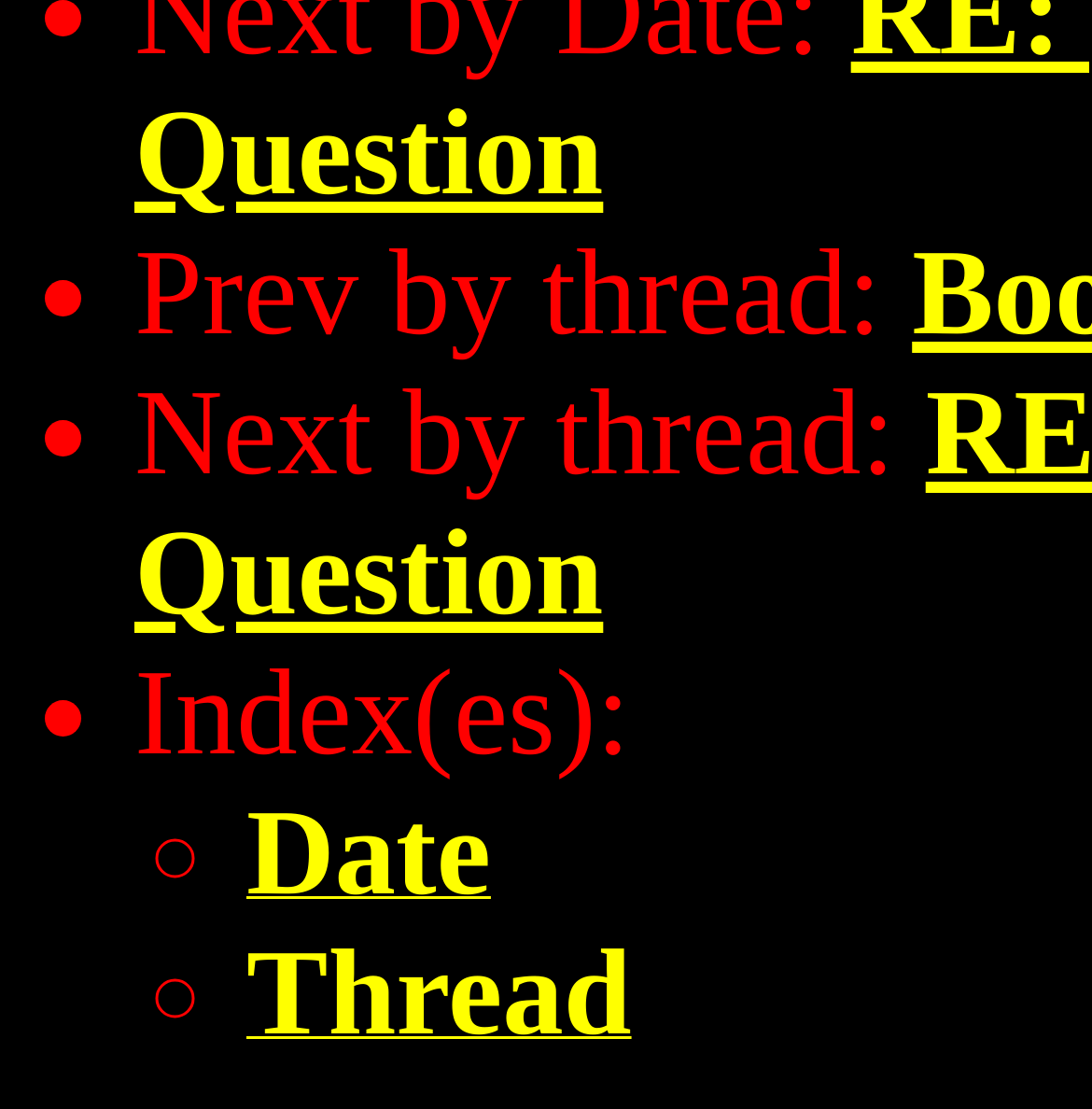How many navigation options are there? From the image, respond with a single word or brief phrase.

Three